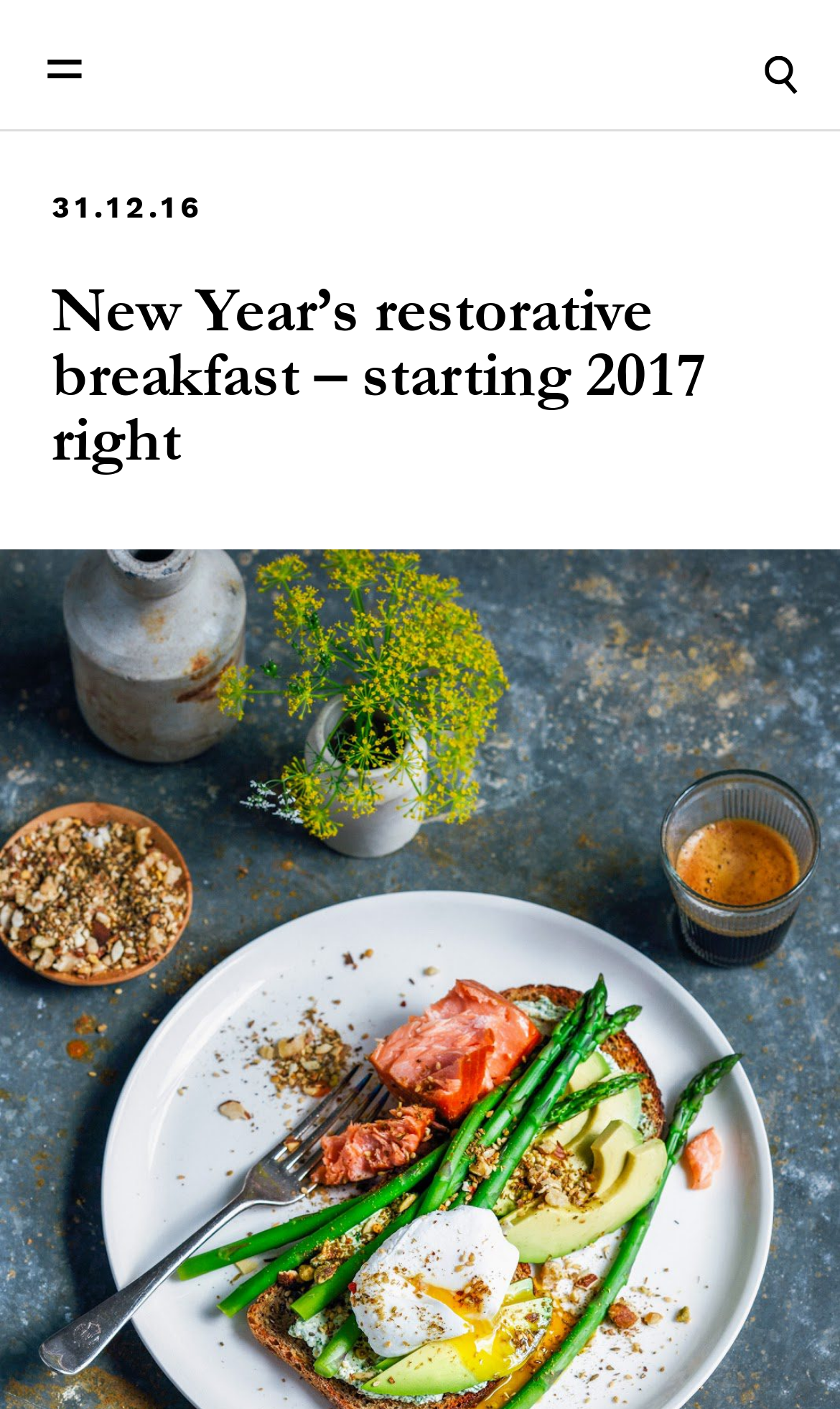Find the primary header on the webpage and provide its text.

New Year’s restorative breakfast – starting 2017 right